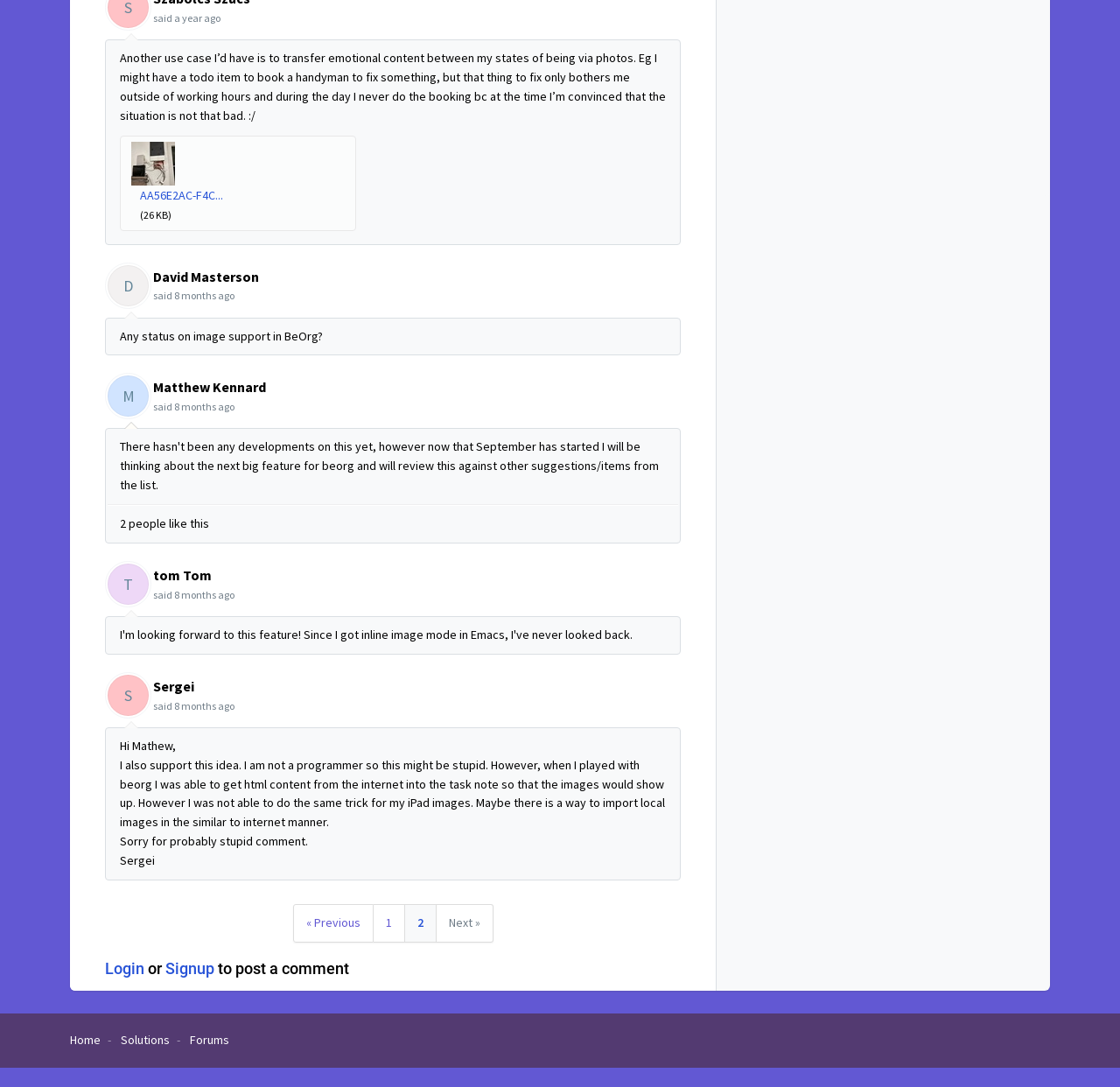Extract the bounding box of the UI element described as: "« Previous".

[0.261, 0.832, 0.333, 0.867]